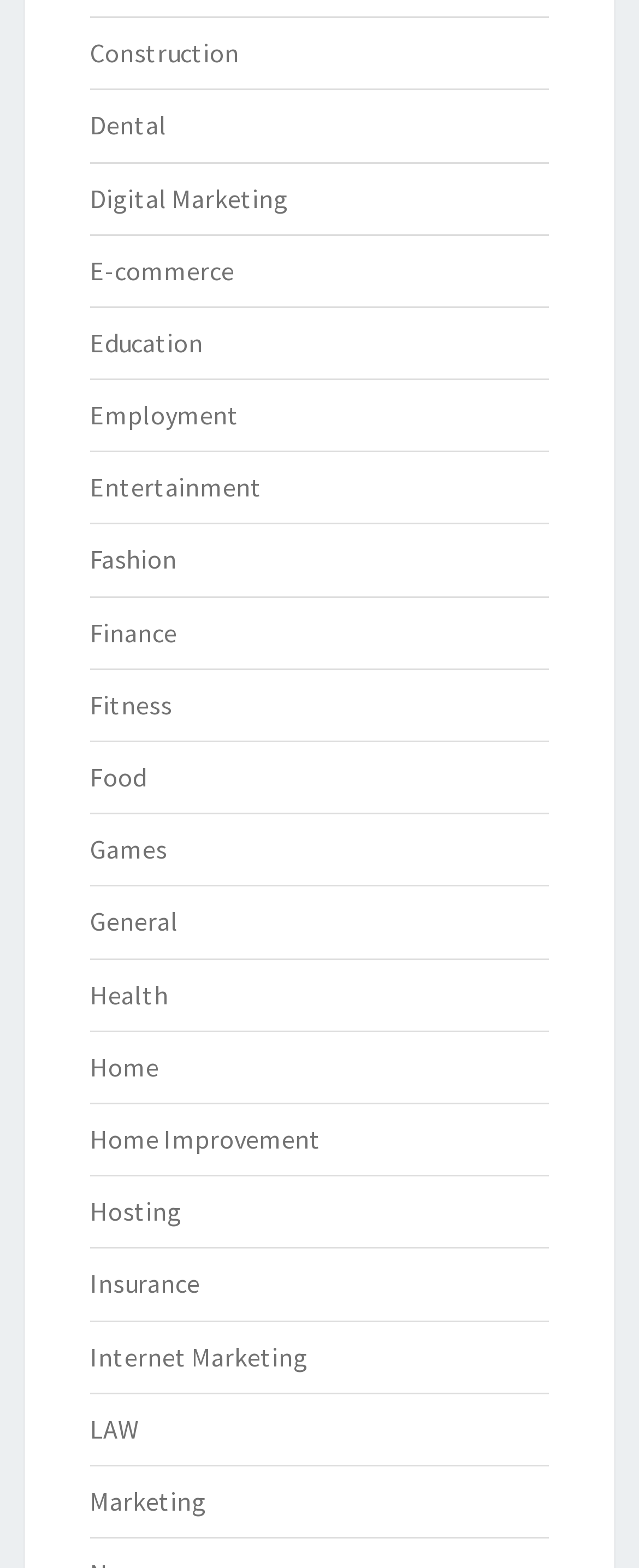Find the bounding box coordinates for the area that must be clicked to perform this action: "Read Disclaimer".

None